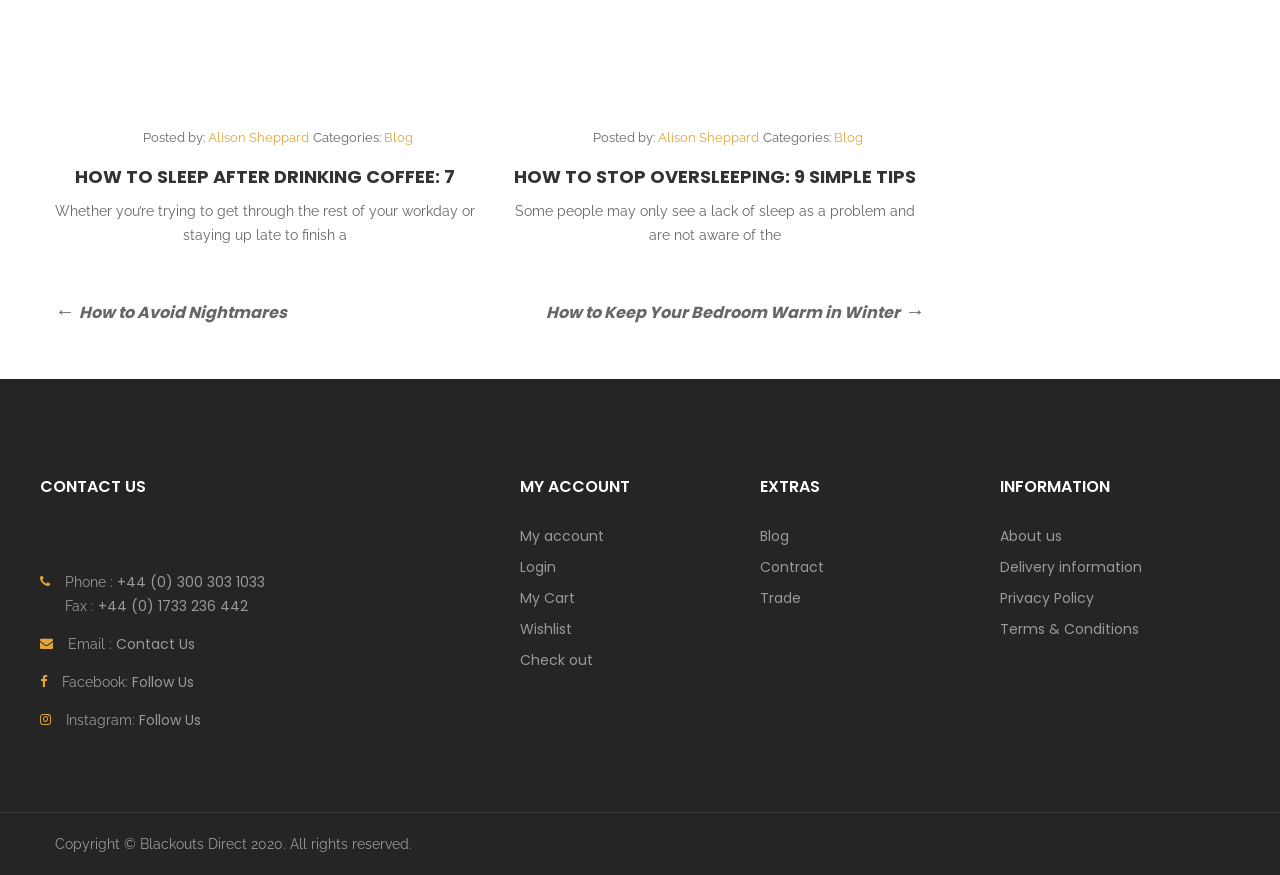Please locate the bounding box coordinates of the element's region that needs to be clicked to follow the instruction: "Click on 'HOW TO SLEEP AFTER DRINKING COFFEE: 7 SIMPLE TIPS'". The bounding box coordinates should be provided as four float numbers between 0 and 1, i.e., [left, top, right, bottom].

[0.059, 0.188, 0.355, 0.244]